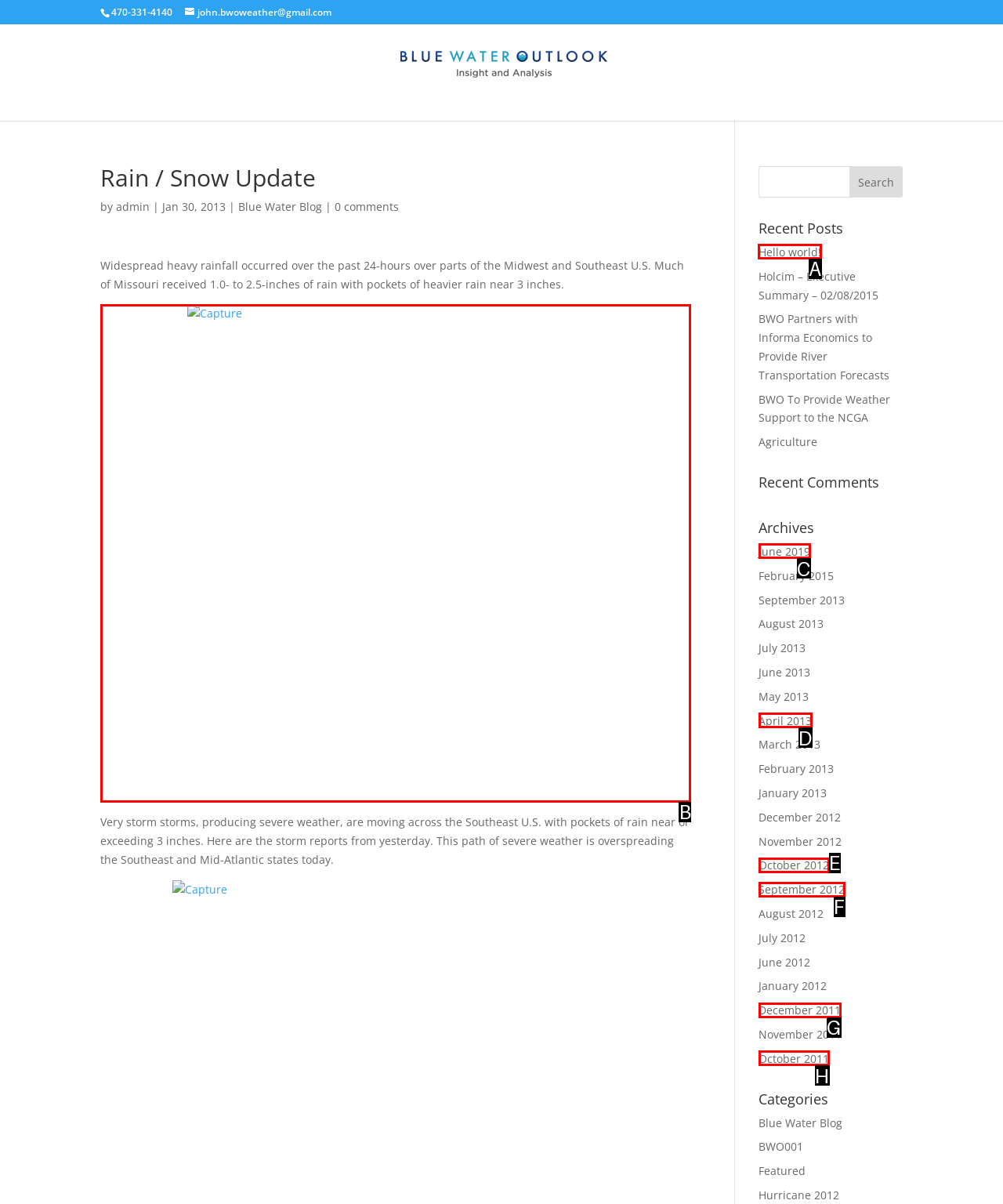Point out the correct UI element to click to carry out this instruction: read recent post 'Hello world!'
Answer with the letter of the chosen option from the provided choices directly.

A